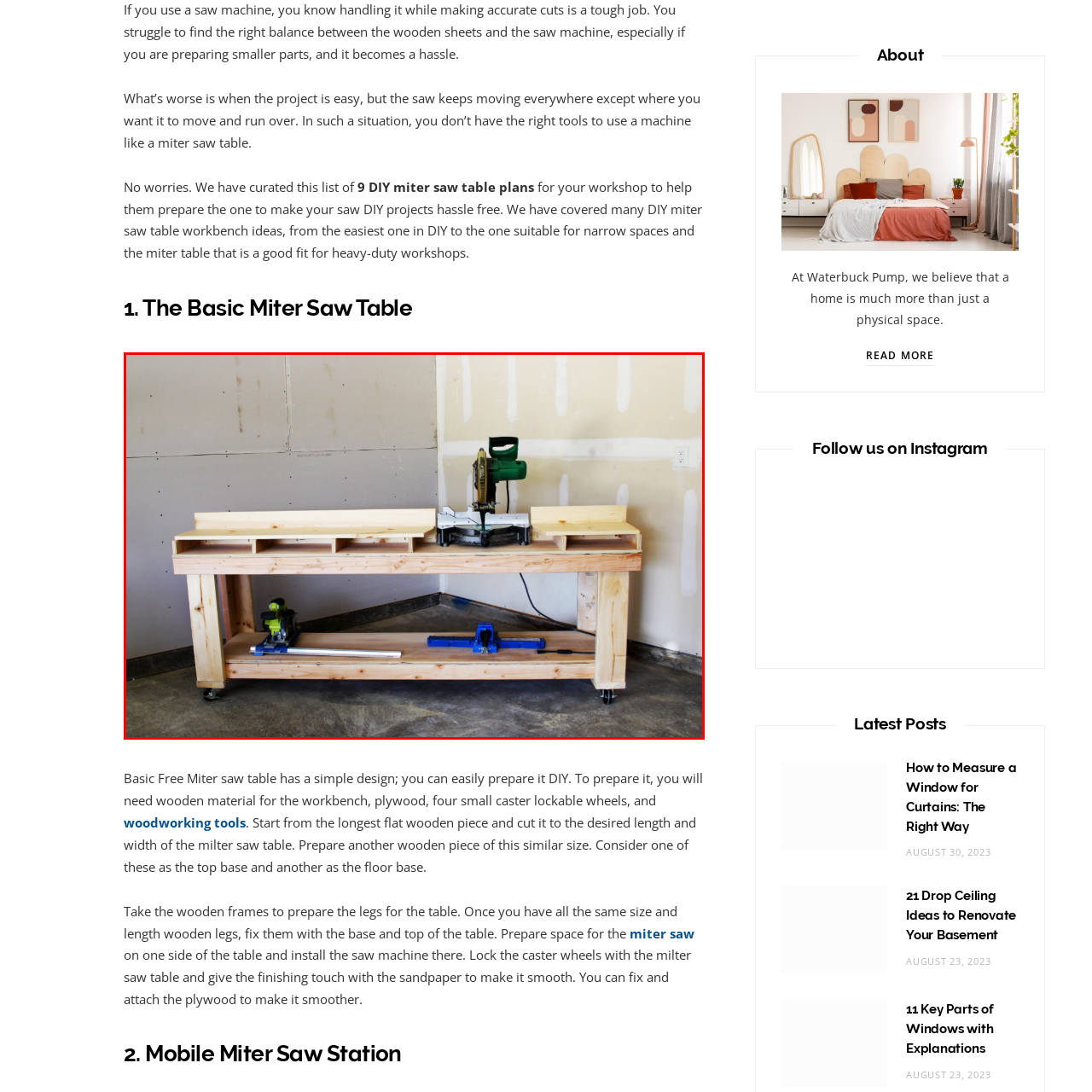Explain in detail what is happening in the red-marked area of the image.

This image showcases a DIY miter saw table designed for woodworking projects. The sturdy wooden construction features a spacious work surface with clearly defined cutouts to securely hold materials while cutting. Atop the table sits a green miter saw, demonstrating its functionality for precise cuts on various wooden pieces. Flanking the saw are organized compartments for additional materials, enabling efficient workflow during woodworking tasks.

The table is equipped with lockable caster wheels, enhancing mobility while ensuring stability during use. Beneath the main work surface, a blue clamping system is visible, indicating a focus on accuracy and ease of use. The backdrop consists of a simple garage environment, characterized by bare walls and an unfinished floor, emphasizing the practical setting where this tool can be effectively utilized. Ideal for both amateur and professional woodworkers, this miter saw table is a game-changer for enhancing the quality and convenience of woodworking projects.